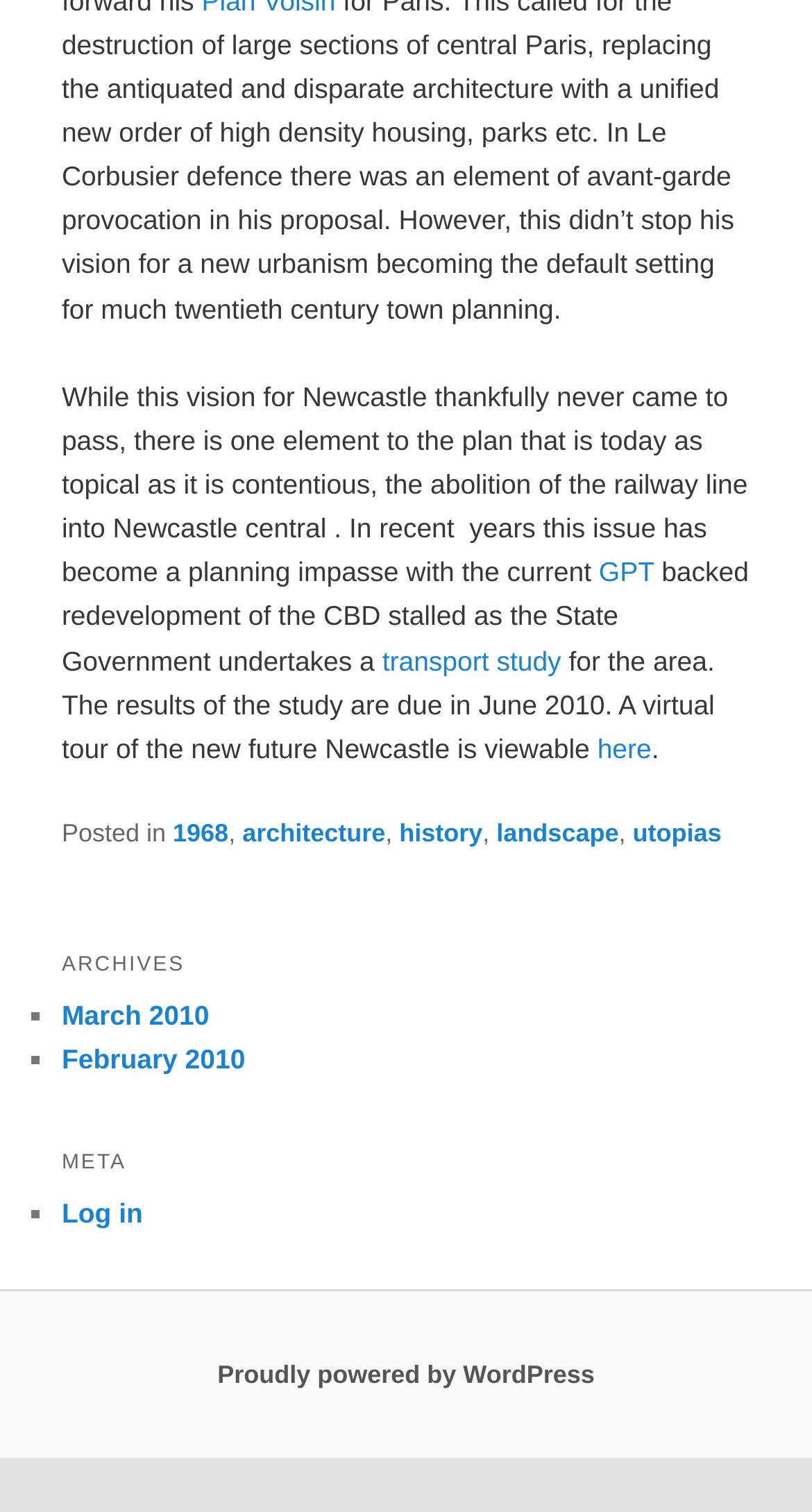What is the topic of the article?
Based on the screenshot, provide a one-word or short-phrase response.

Newcastle railway line